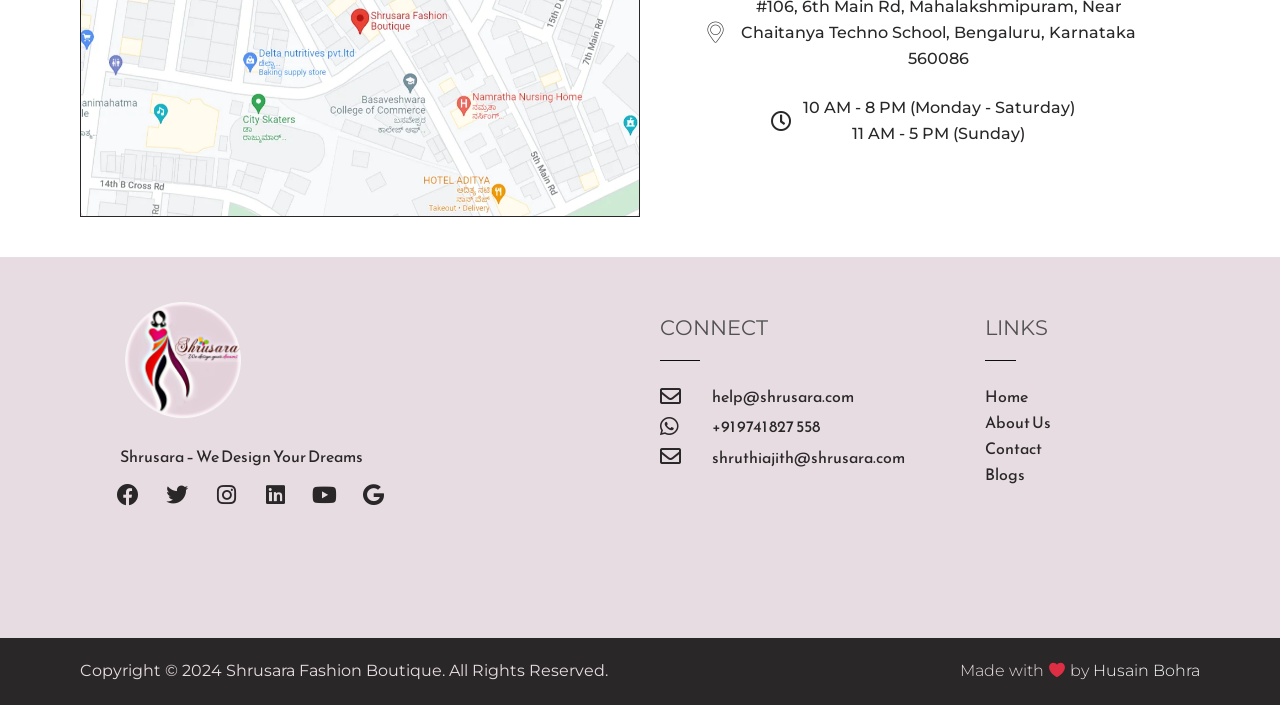Bounding box coordinates are to be given in the format (top-left x, top-left y, bottom-right x, bottom-right y). All values must be floating point numbers between 0 and 1. Provide the bounding box coordinate for the UI element described as: Google

[0.274, 0.671, 0.309, 0.734]